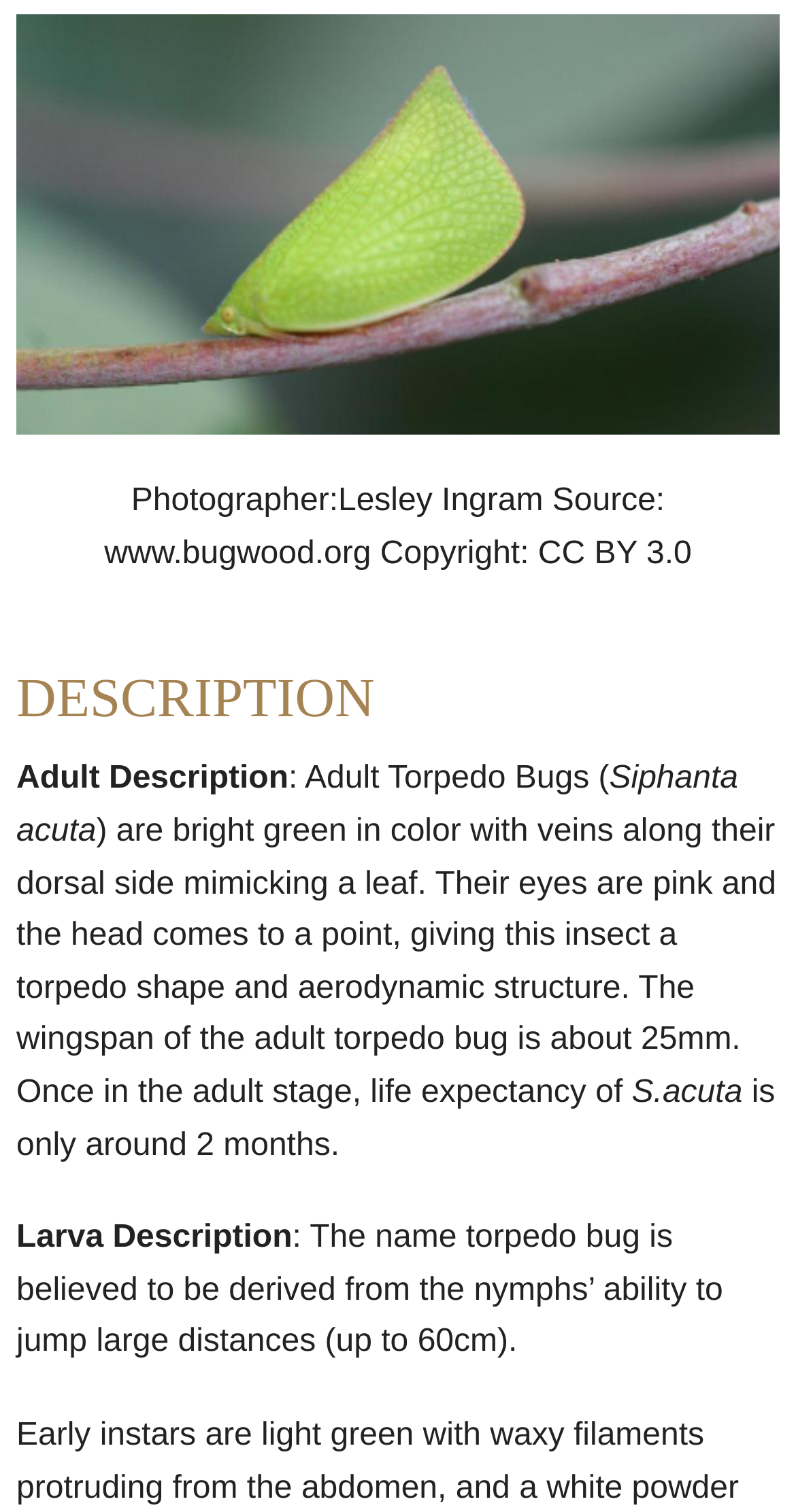Given the element description, predict the bounding box coordinates in the format (top-left x, top-left y, bottom-right x, bottom-right y). Make sure all values are between 0 and 1. Here is the element description: Parasites & Diseases

[0.76, 0.5, 0.837, 0.606]